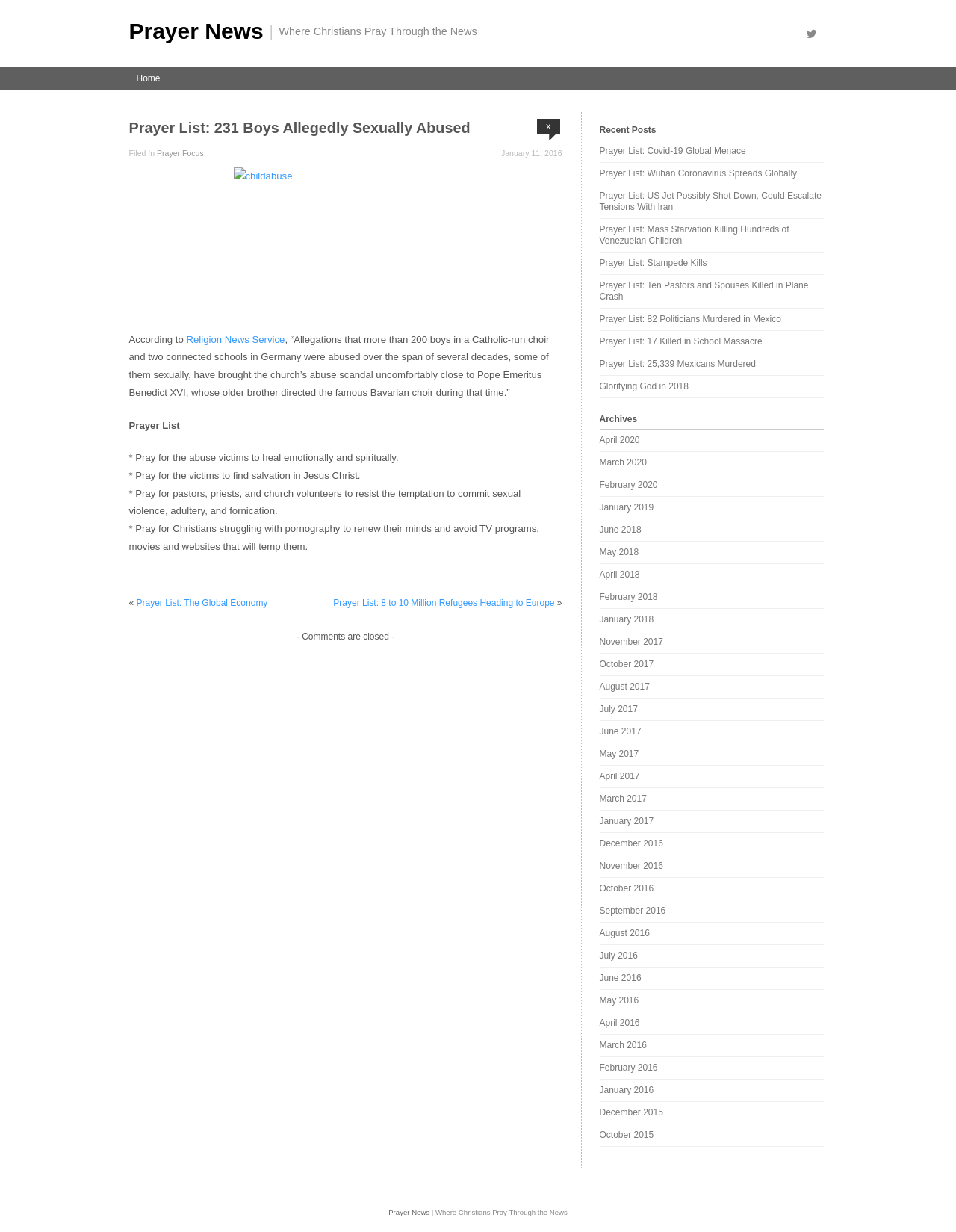What is the purpose of the website?
Analyze the screenshot and provide a detailed answer to the question.

The purpose of the website can be inferred from the static text 'Where Christians Pray Through the News' which suggests that the website is a platform for Christians to pray and stay updated on current news.